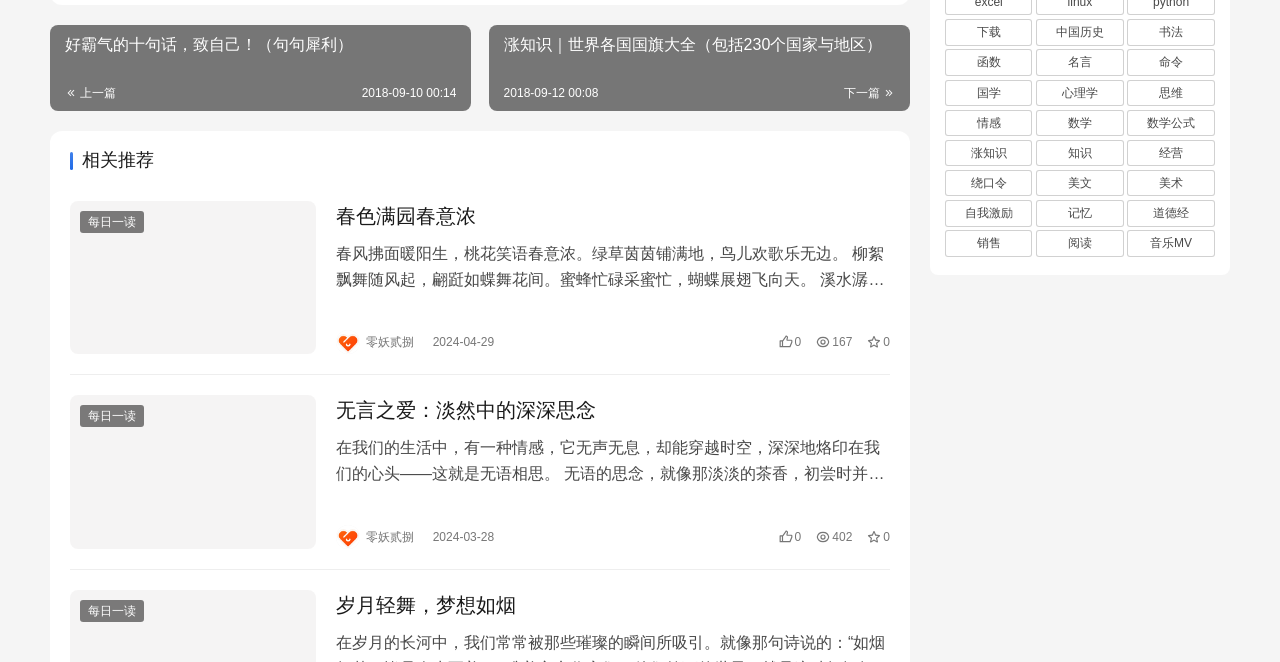Answer the question with a brief word or phrase:
What is the category of the article '来自哈佛的20个建议：不乱于心，方能不畏将来'?

涨知识